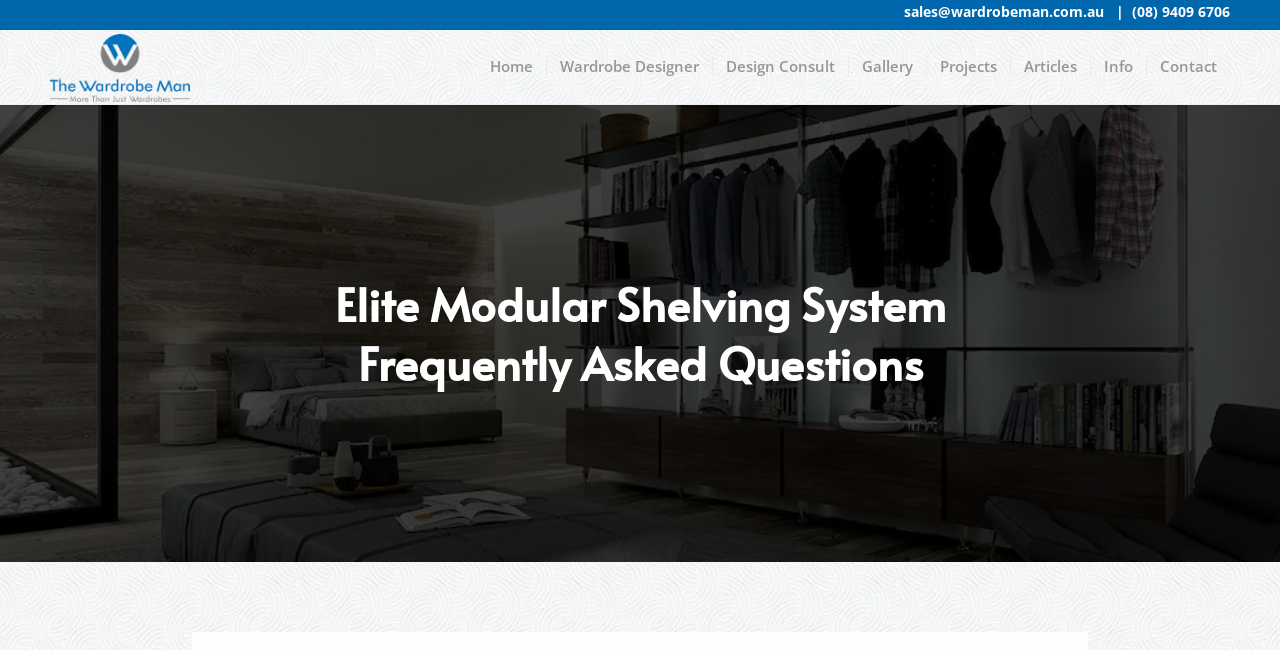What is the name of the shelving system discussed on this webpage?
Please answer the question as detailed as possible.

I found the name of the shelving system by looking at the main heading of the webpage, which is 'Elite Modular Shelving System Frequently Asked Questions'. This heading indicates that the webpage is about frequently asked questions related to the Elite Modular Shelving System.